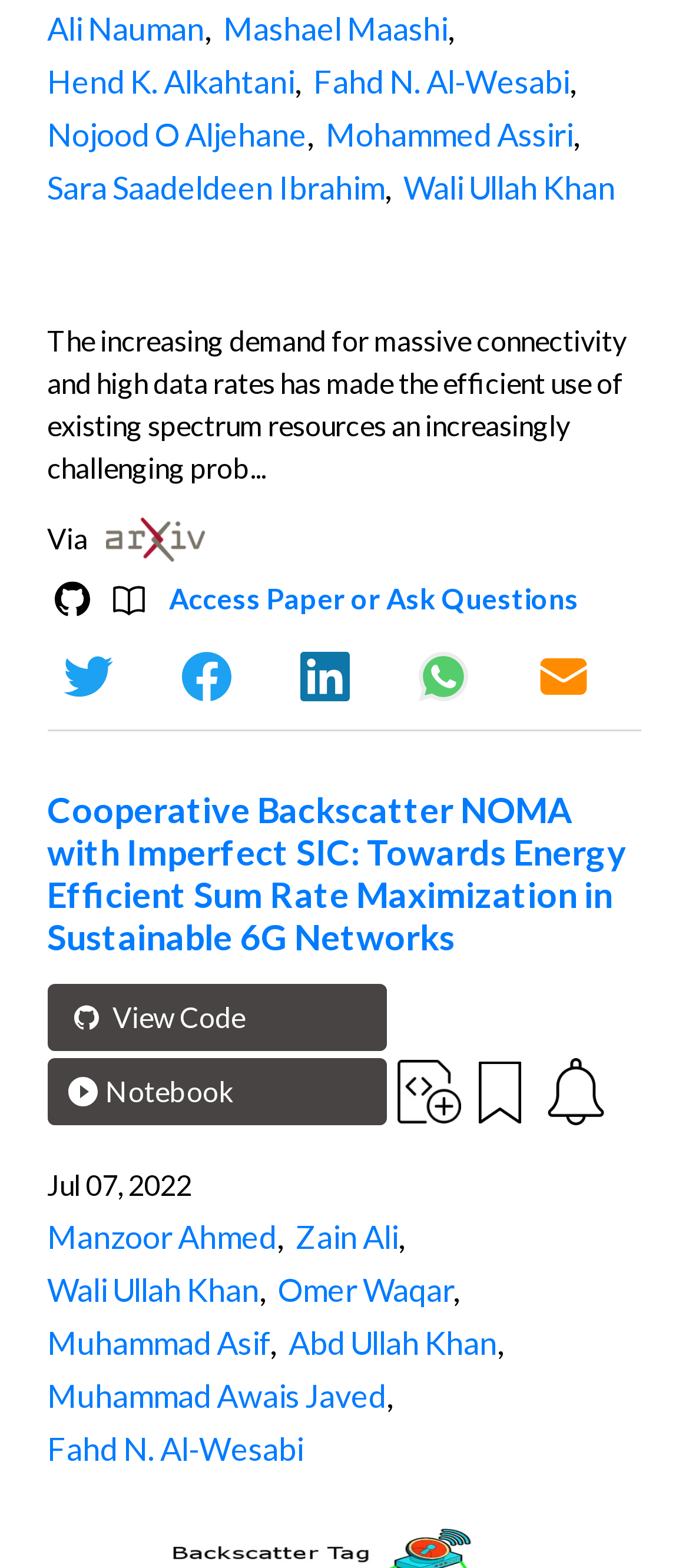What is the topic of the research paper?
Please provide a comprehensive answer based on the visual information in the image.

I analyzed the heading element 'Cooperative Backscatter NOMA with Imperfect SIC: Towards Energy Efficient Sum Rate Maximization in Sustainable 6G Networks' and found that the topic of the research paper is related to 6G Networks.